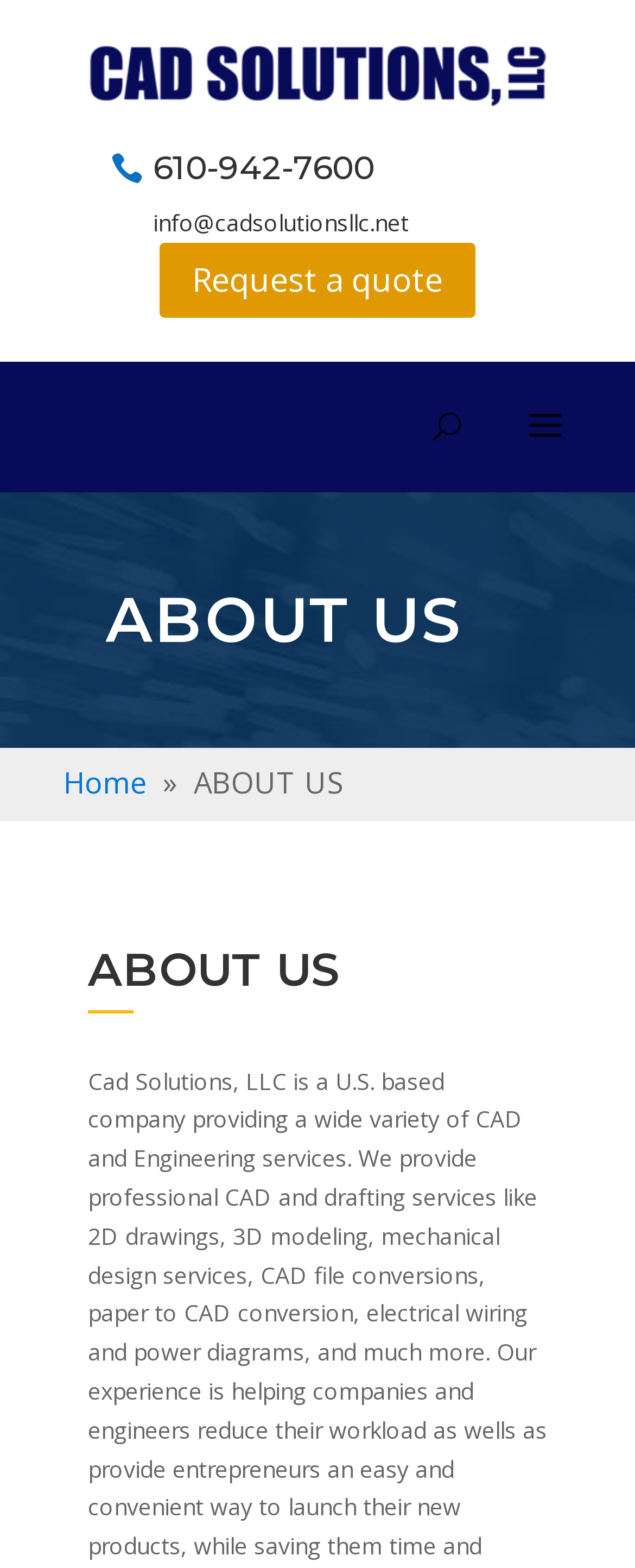Respond to the question below with a single word or phrase:
What is the phone number to contact?

610-942-7600